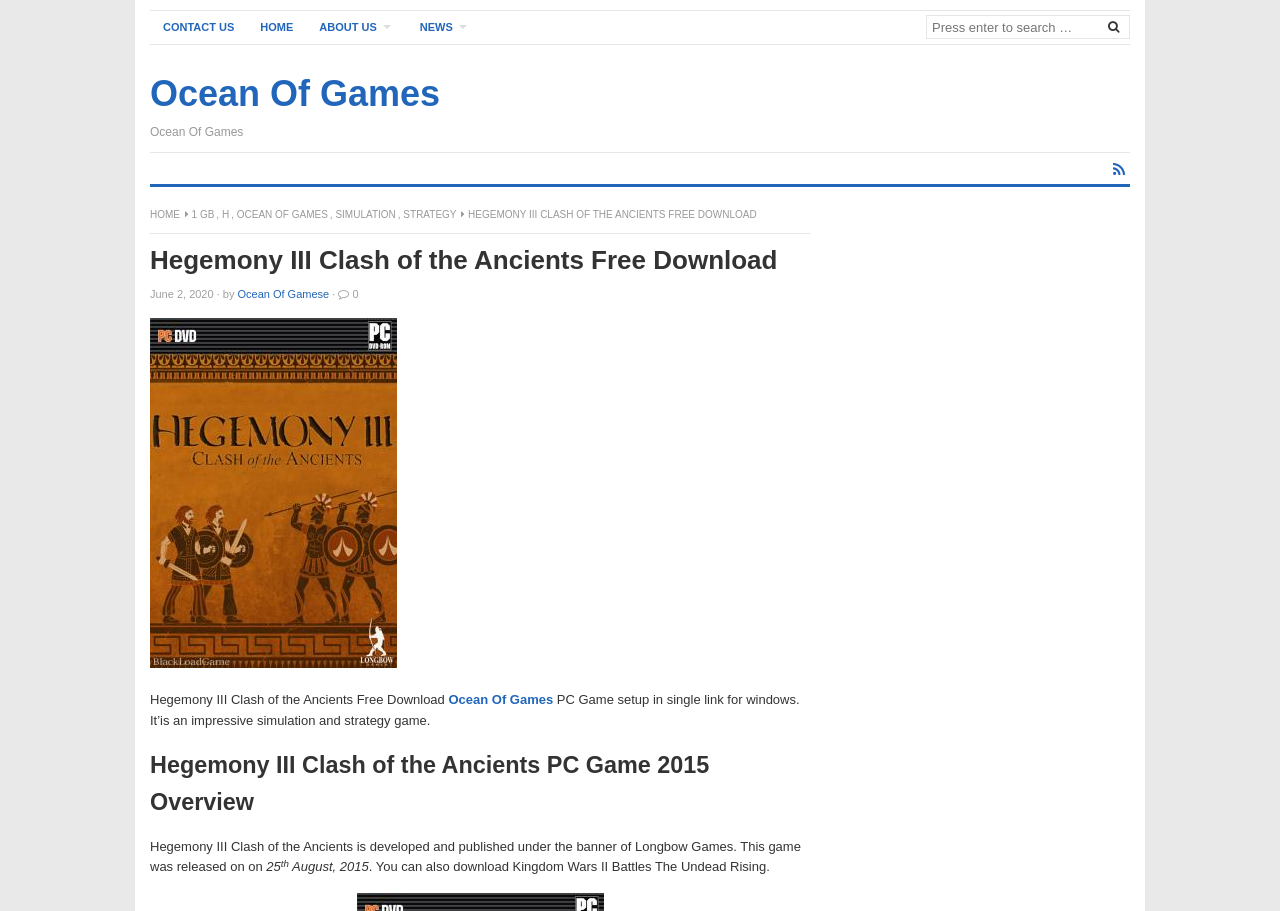Can you show the bounding box coordinates of the region to click on to complete the task described in the instruction: "view news"?

[0.318, 0.013, 0.377, 0.047]